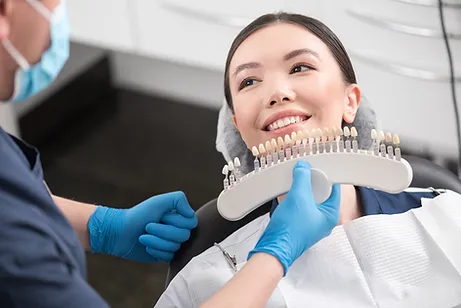Provide a thorough description of the contents of the image.

The image showcases a dental professional assisting a patient in a modern dental office setting. The patient, a young woman, is seated in a dental chair and is smiling confidently. In front of her, a dental assistant or dentist is holding a shade guide, which displays various shades of dental veneers, offering the patient a visual comparison for selecting the right color for her smile enhancement. The background features sleek dental equipment and a well-organized workspace, emphasizing a clean and professional environment dedicated to cosmetic dentistry, specifically focusing on porcelain veneers. This procedure is designed to improve the aesthetic appearance of the teeth, making it an ideal choice for those looking to enhance their smile.